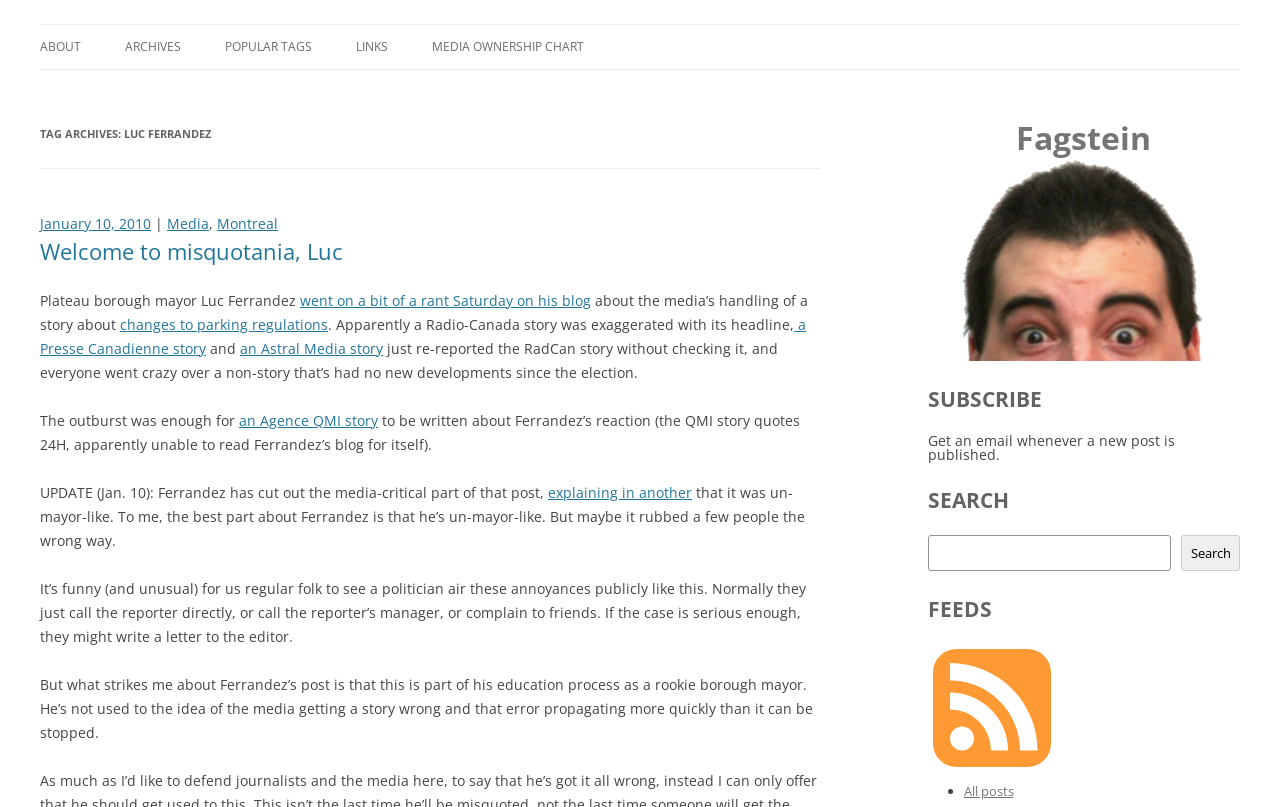How many headings are on the webpage?
Please describe in detail the information shown in the image to answer the question.

There are 5 headings on the webpage, which are 'Fagstein', 'TAG ARCHIVES: LUC FERRANDEZ', 'Fagstein', 'SUBSCRIBE', and 'FEEDS'.